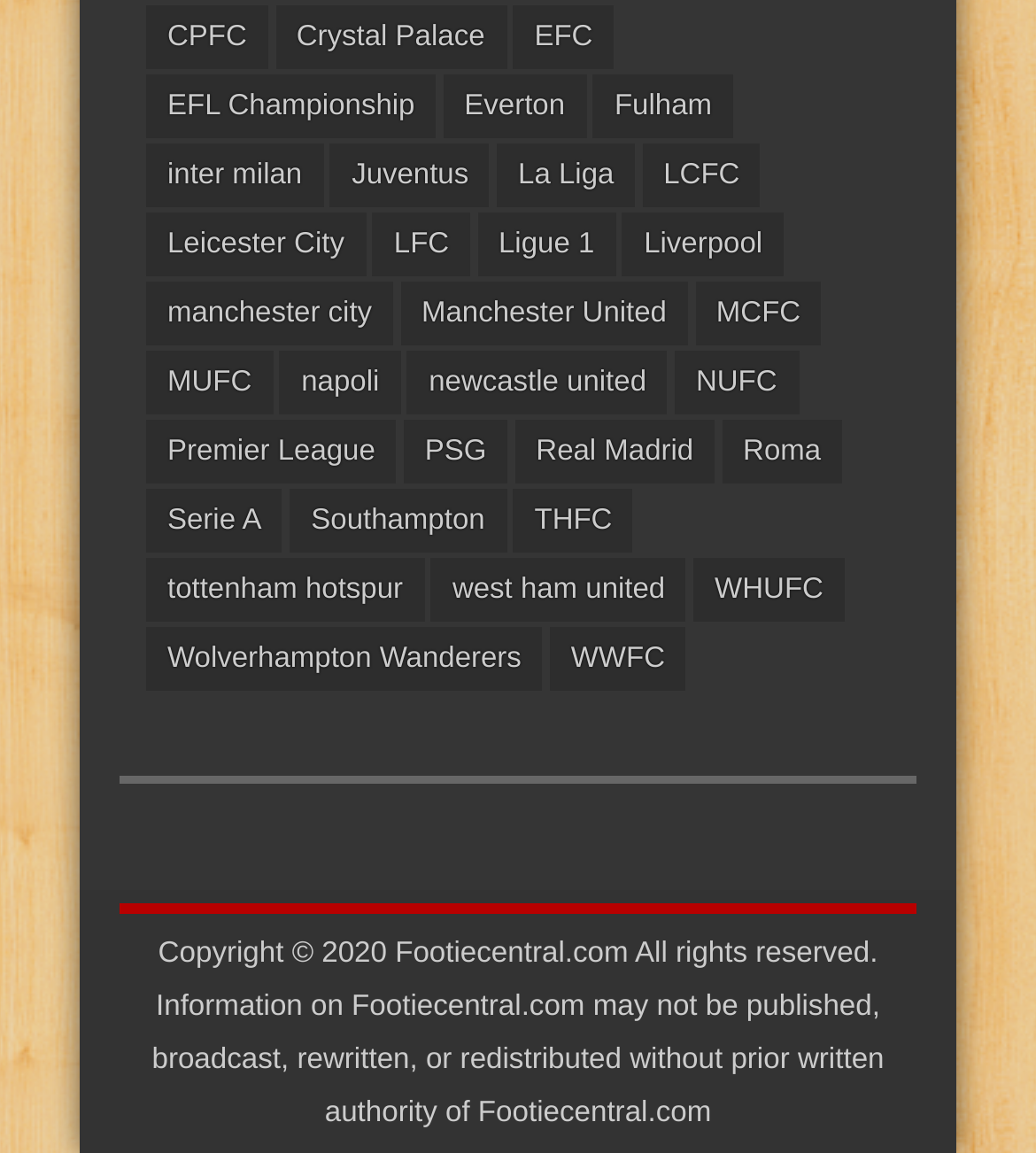Can you provide the bounding box coordinates for the element that should be clicked to implement the instruction: "Click on CPFC"?

[0.141, 0.005, 0.259, 0.06]